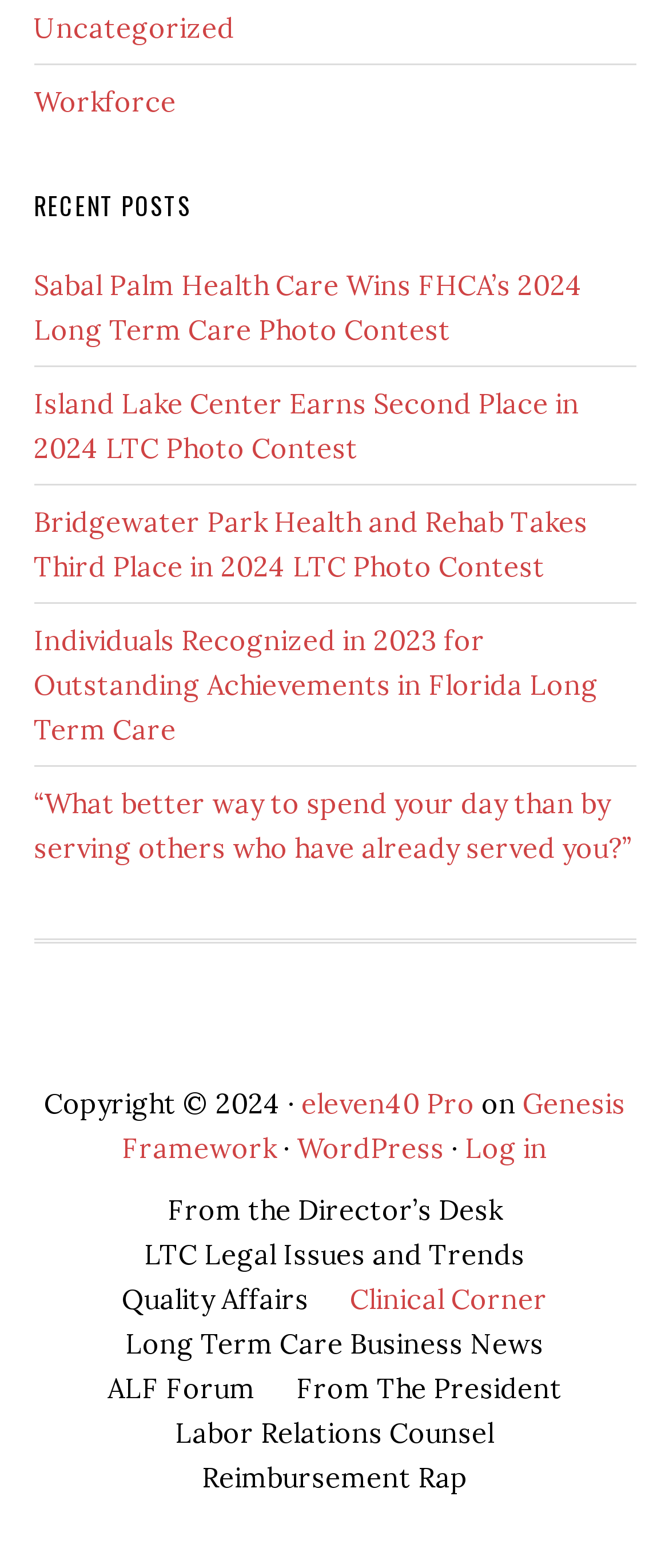Please identify the bounding box coordinates of the region to click in order to complete the given instruction: "View recent posts". The coordinates should be four float numbers between 0 and 1, i.e., [left, top, right, bottom].

[0.05, 0.123, 0.95, 0.141]